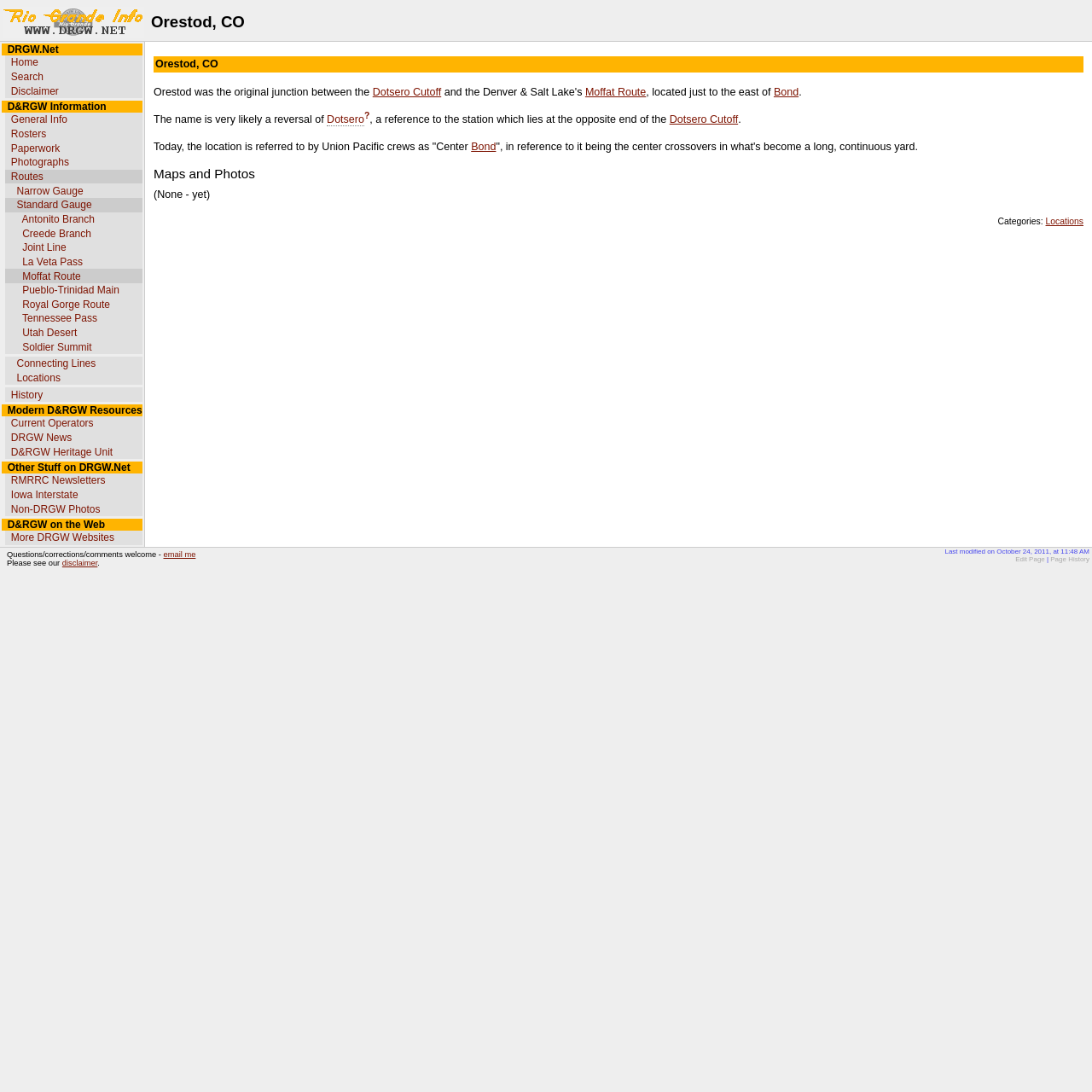Using the information in the image, give a detailed answer to the following question: What is the purpose of the links on the webpage?

The links on the webpage, such as 'Home', 'Search', 'Disclaimer', and others, are used to navigate to different pages within the website. They are likely to provide more information or functionality related to the Denver & Rio Grande Western Railroad.